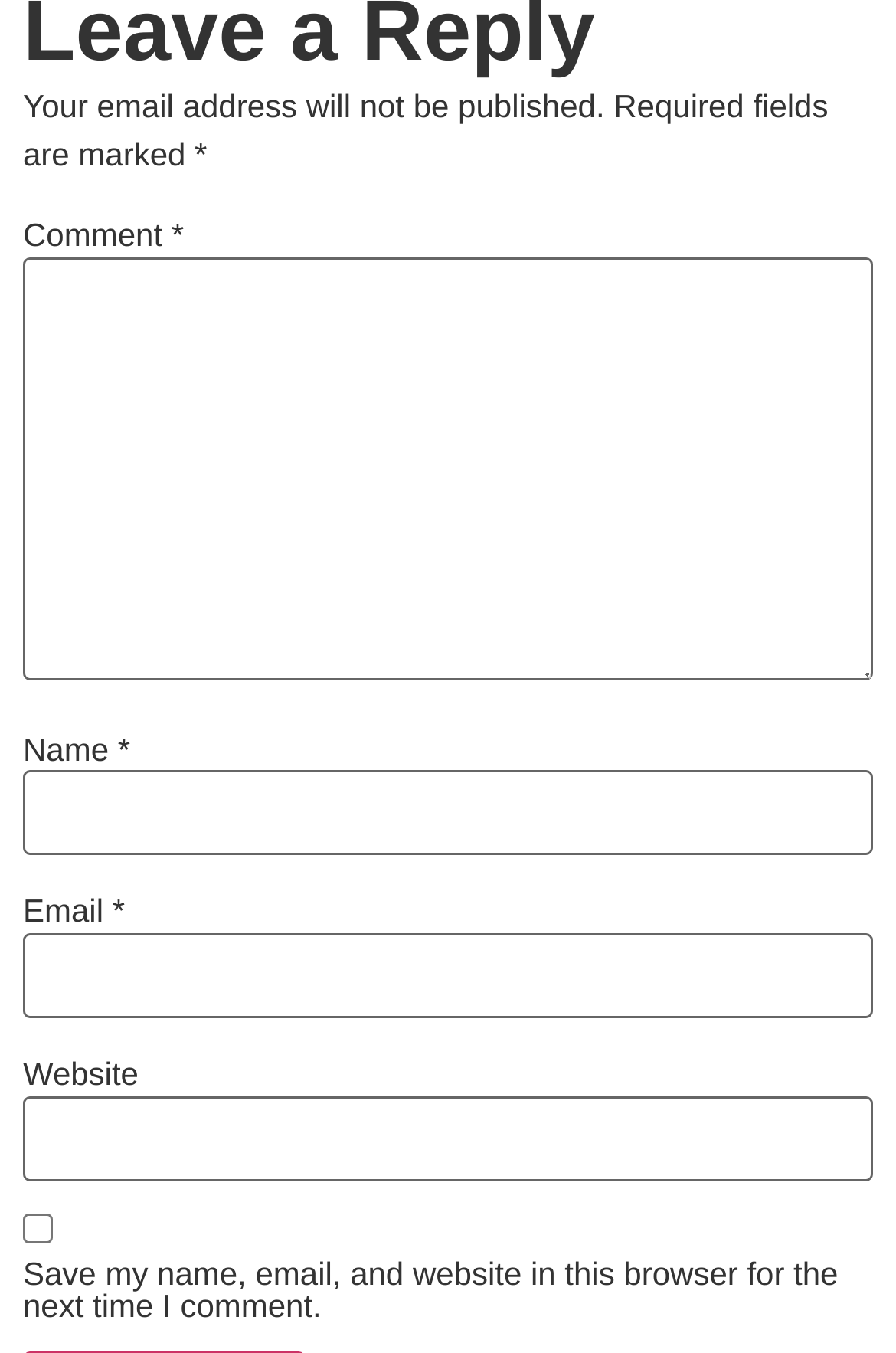What is the purpose of the checkbox?
Answer the question with as much detail as possible.

The checkbox is located at the bottom of the form, and its label is 'Save my name, email, and website in this browser for the next time I comment.' This suggests that the purpose of the checkbox is to save the user's comment information for future use.